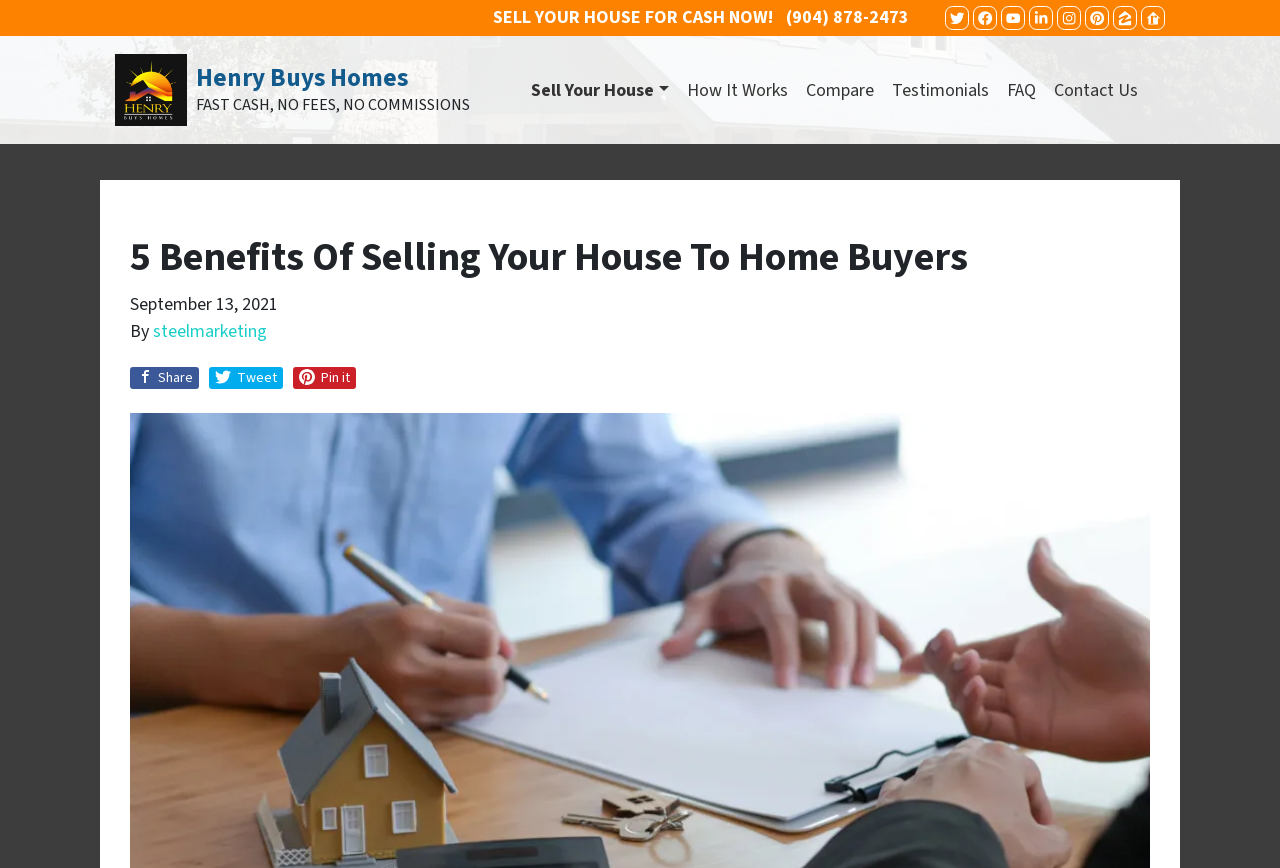Identify the bounding box coordinates necessary to click and complete the given instruction: "Read the 'President Erdogan Says Turkey Will Produce Unmanned Tanks' article".

None